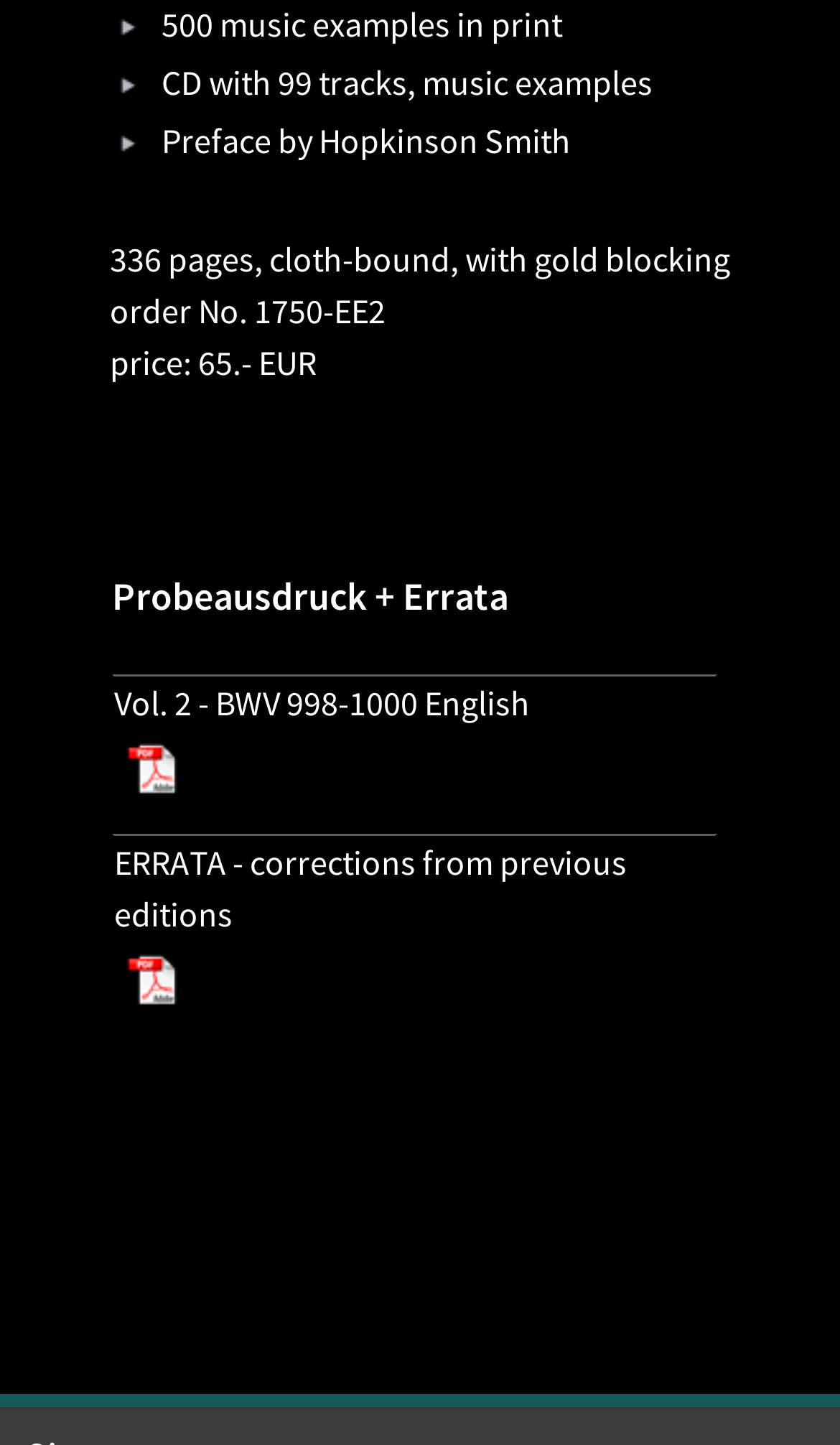Give a one-word or one-phrase response to the question:
How many tracks are on the CD?

99